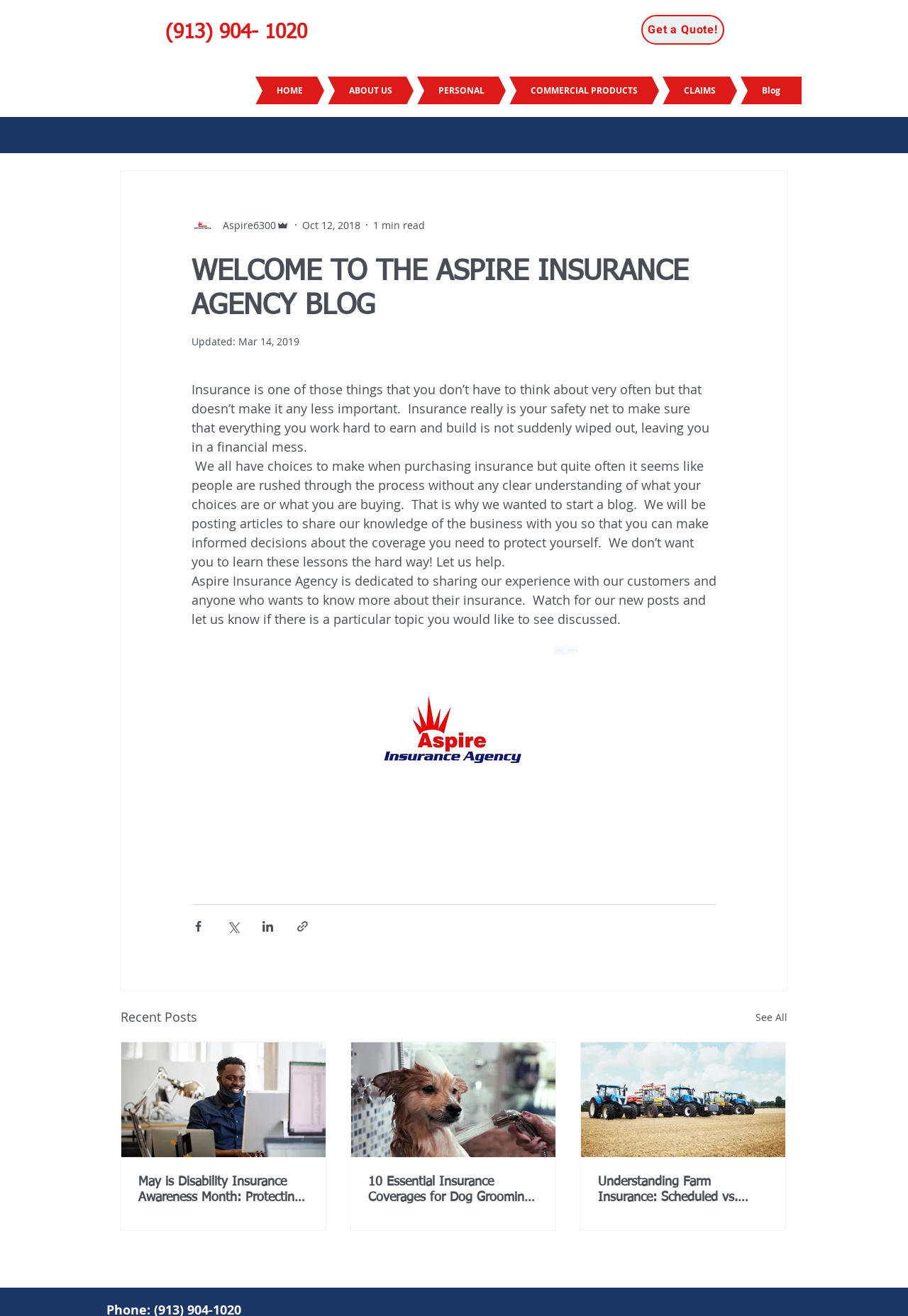Analyze the image and deliver a detailed answer to the question: What are the social media platforms available for sharing articles?

At the bottom of each article, there are buttons to share the article on various social media platforms. The available platforms are Facebook, Twitter, and LinkedIn, each with its own button and icon.